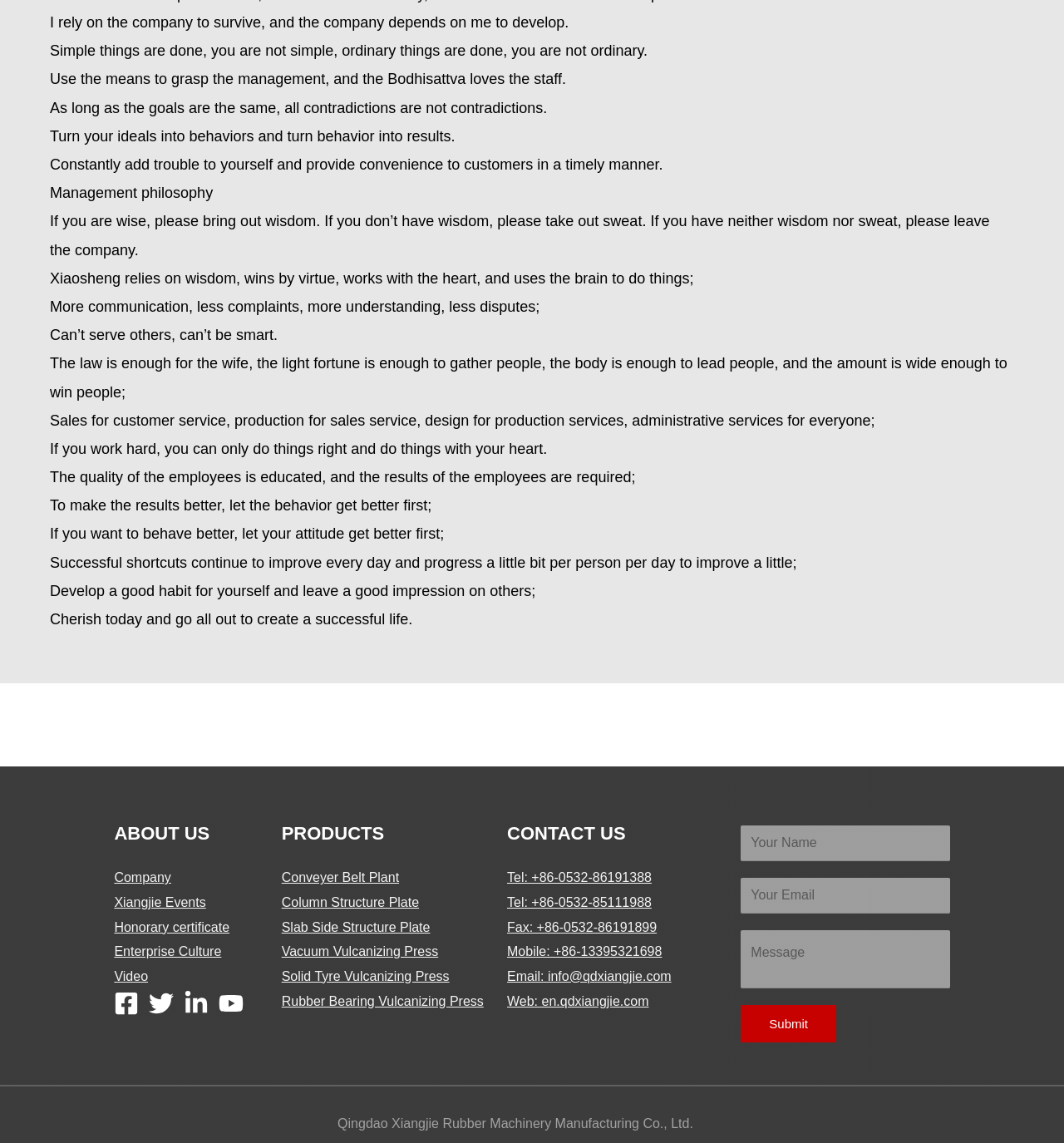Predict the bounding box for the UI component with the following description: "Skip to Content".

None